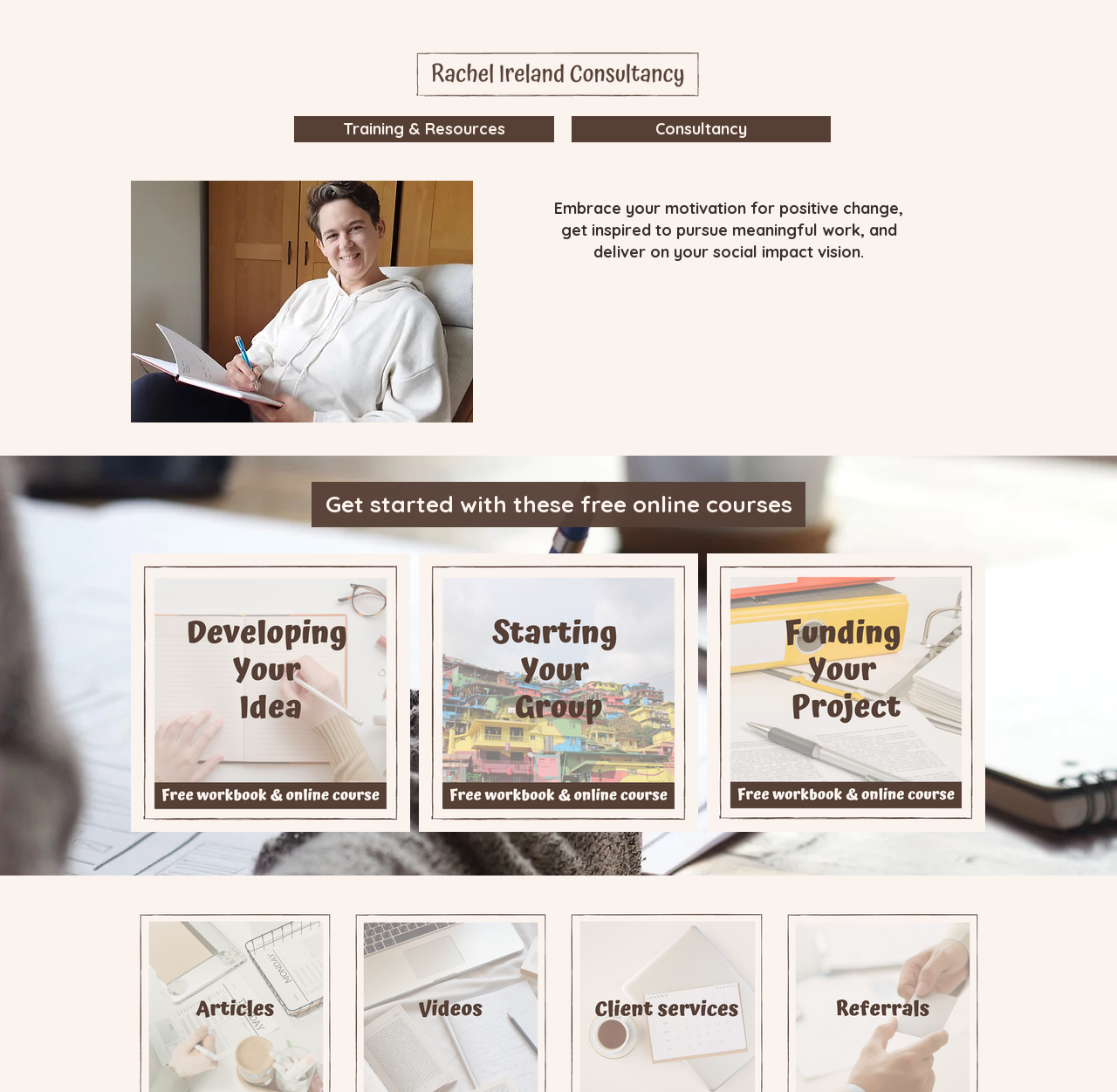Determine the bounding box coordinates (top-left x, top-left y, bottom-right x, bottom-right y) of the UI element described in the following text: Consultancy

[0.512, 0.106, 0.744, 0.13]